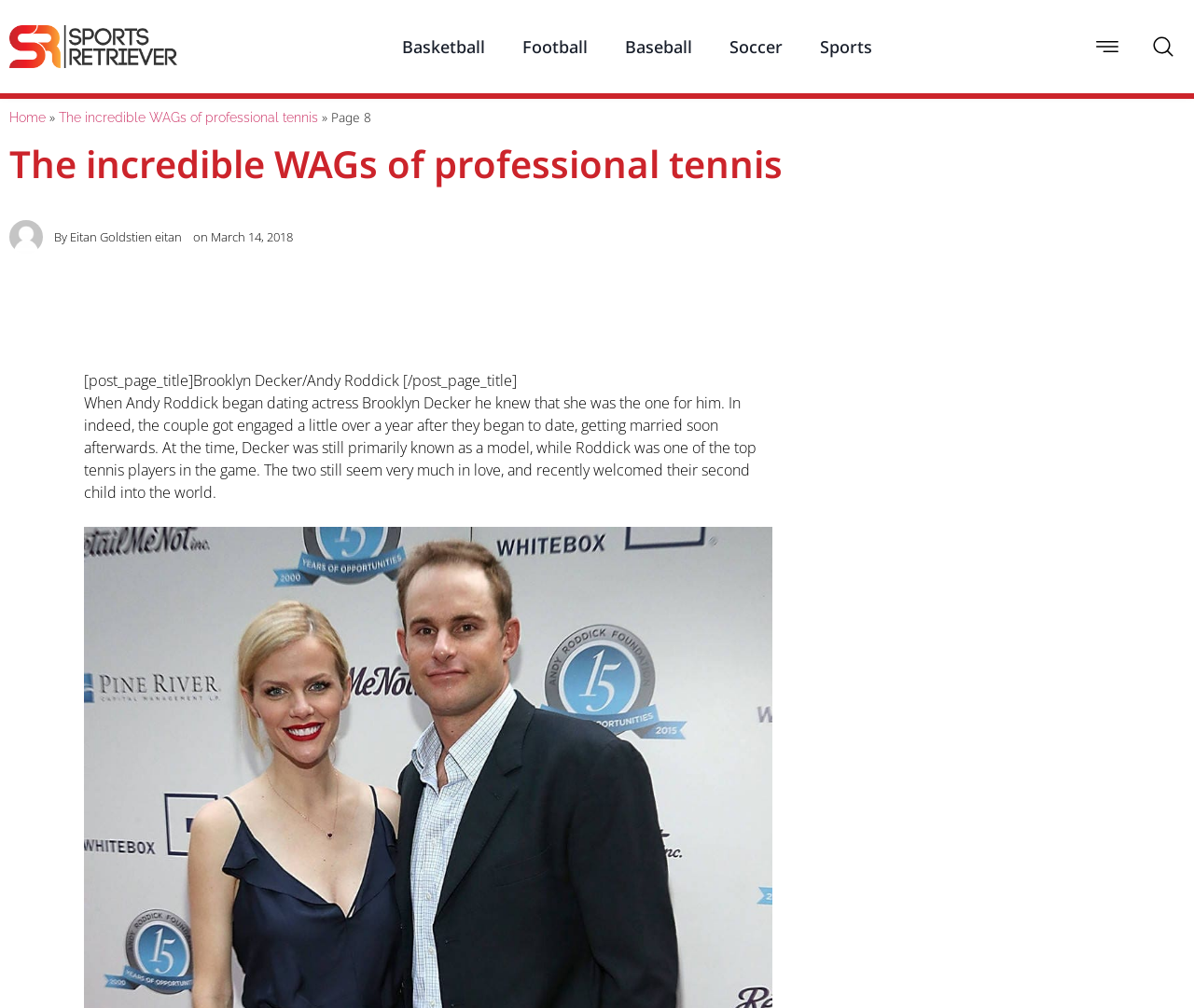What is the date mentioned in the article?
Provide a concise answer using a single word or phrase based on the image.

March 14, 2018